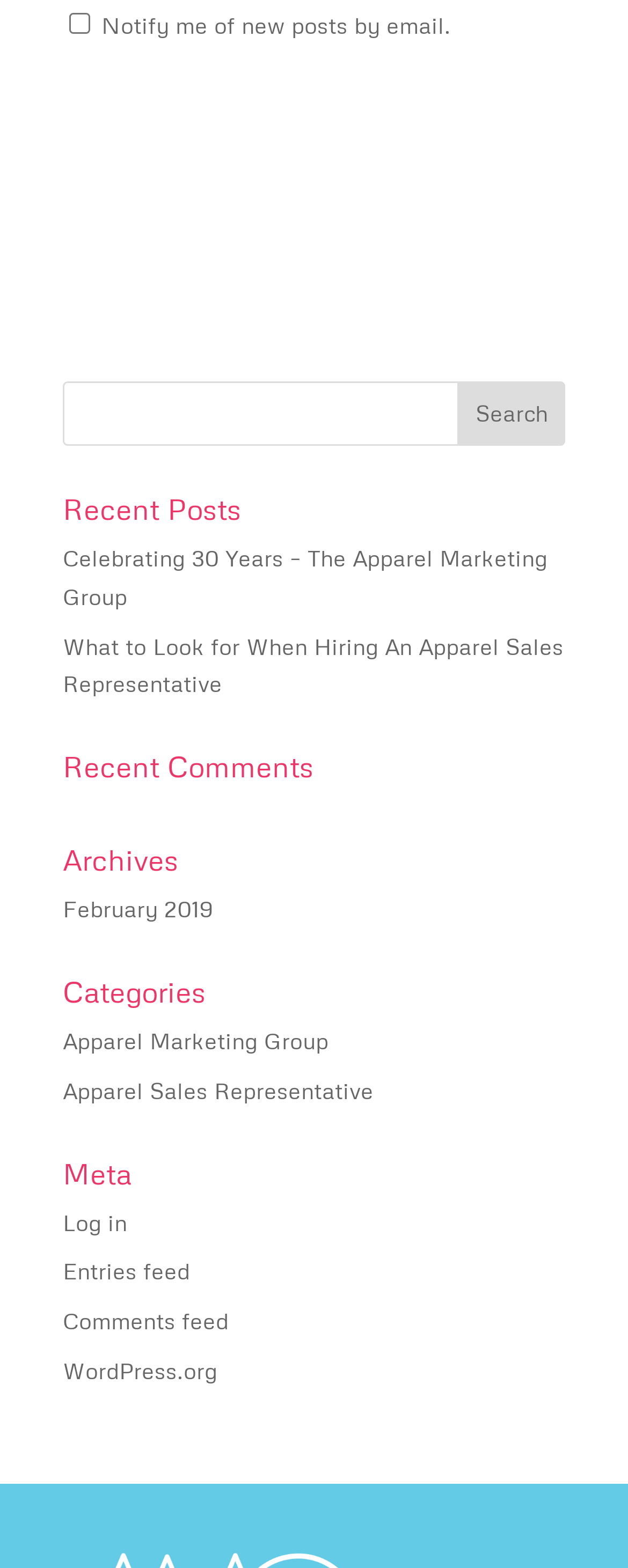Find the bounding box coordinates for the area that must be clicked to perform this action: "Search for something".

[0.1, 0.243, 0.9, 0.284]